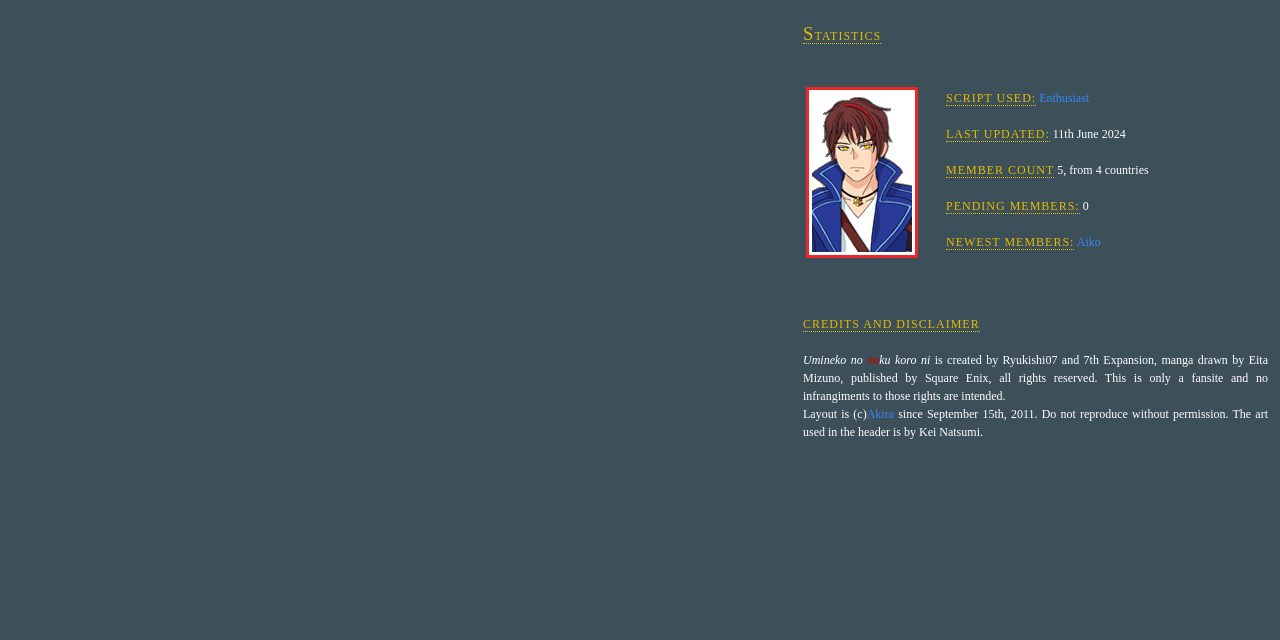Identify the bounding box for the UI element that is described as follows: "Akira".

[0.677, 0.636, 0.702, 0.658]